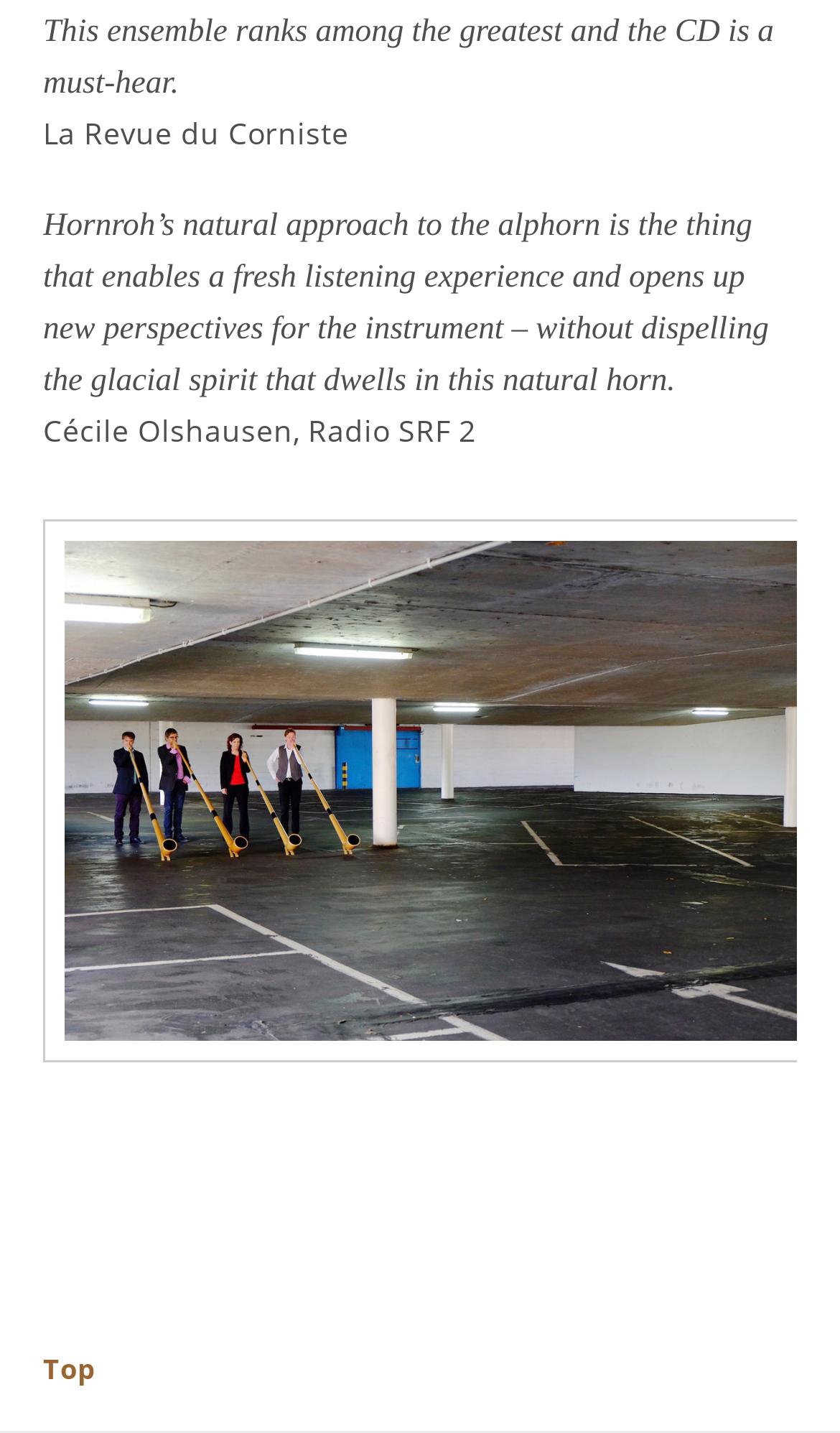What is the name of the publication?
Provide a comprehensive and detailed answer to the question.

The name of the publication can be found in the text 'La Revue du Corniste', which is located above the album description.